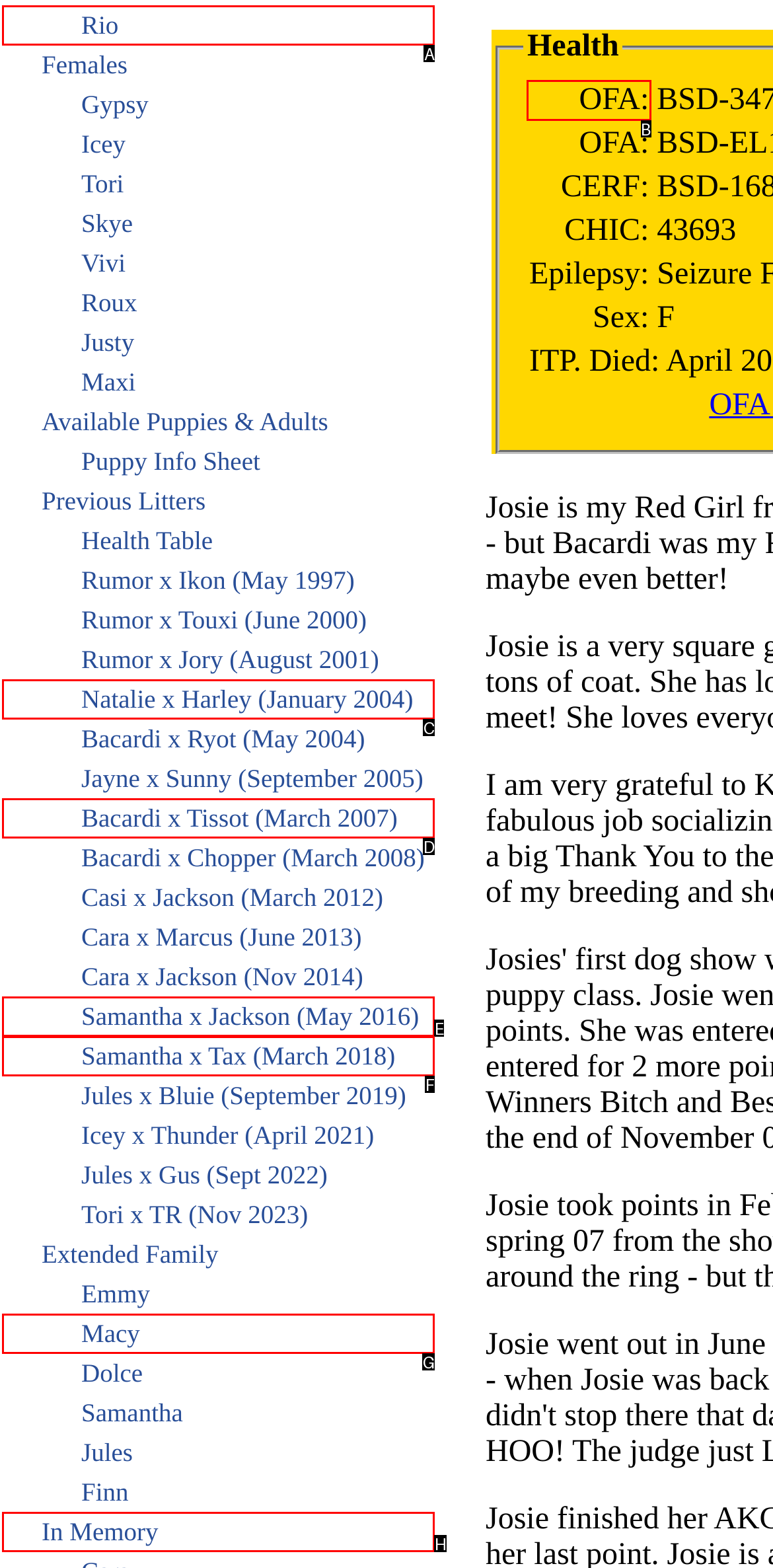From the given options, indicate the letter that corresponds to the action needed to complete this task: Go to Tools. Respond with only the letter.

None